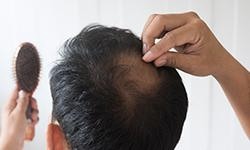Offer an in-depth description of the image.

The image depicts a person inspecting their scalp while holding a hairbrush, highlighting concerns about hair loss. This visual relates to the topic of hair loss treatment offered by HariOm Homeo, a leading homeopathic clinic in Indore. They specialize in addressing the root causes of hair loss, emphasizing the commonality of this issue among many individuals. The accompanying text underlines the clinic's commitment to providing effective treatments that promote strong and healthy hair growth, aimed at helping individuals overcome patches of hair loss.